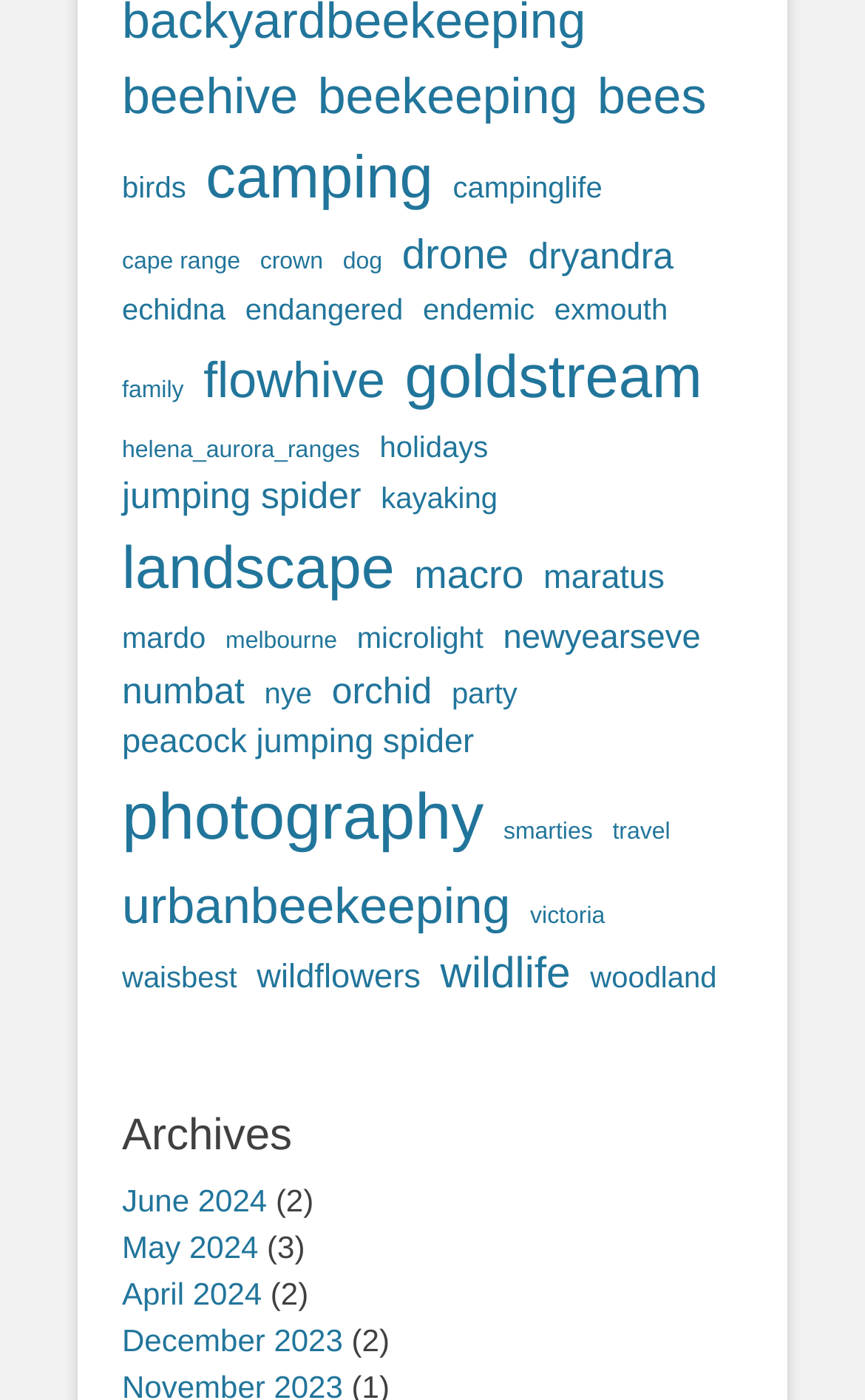Determine the bounding box coordinates for the clickable element required to fulfill the instruction: "go to June 2024 archives". Provide the coordinates as four float numbers between 0 and 1, i.e., [left, top, right, bottom].

[0.141, 0.845, 0.309, 0.871]